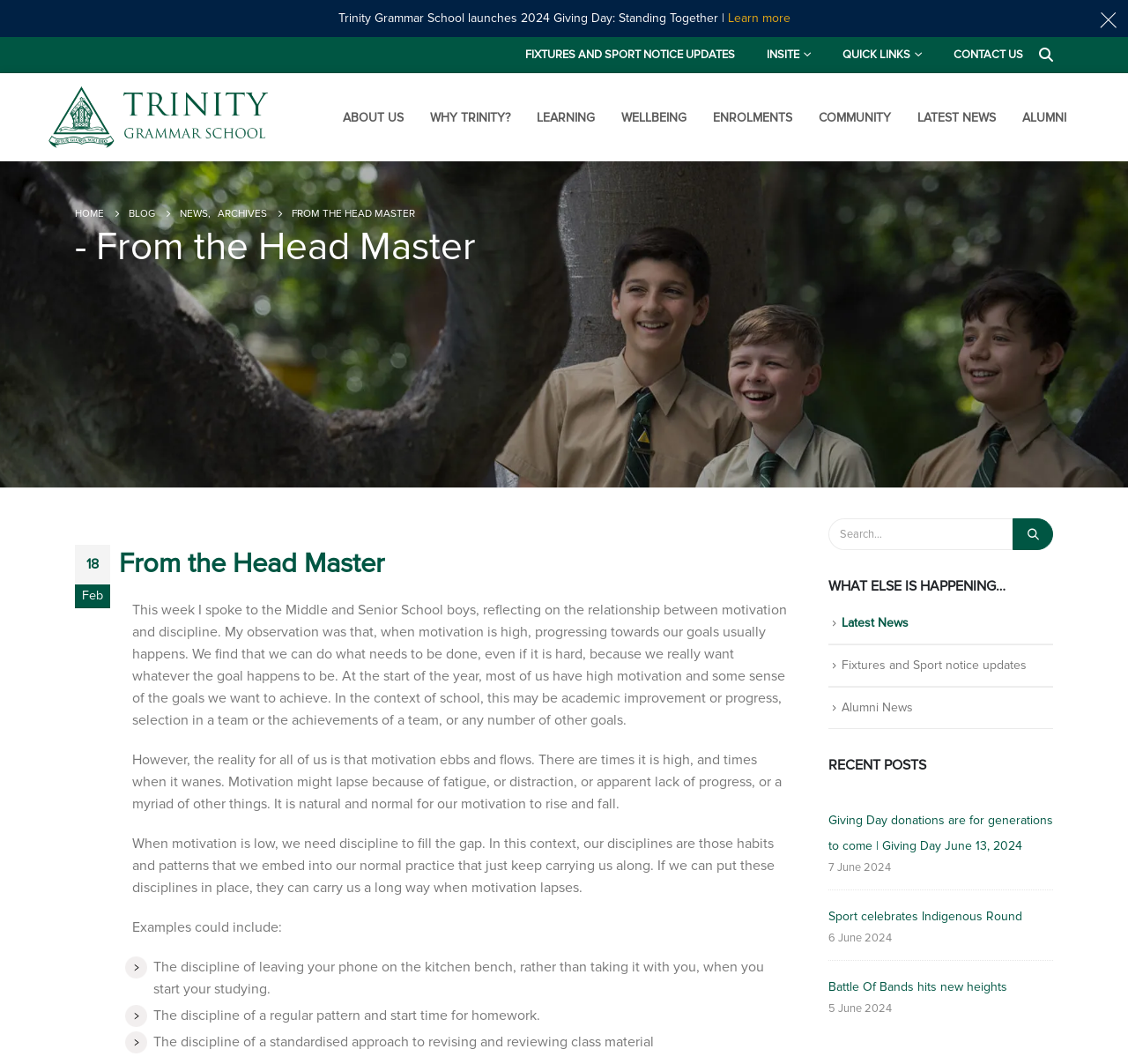Highlight the bounding box coordinates of the element you need to click to perform the following instruction: "Check fixtures and sport notice updates."

[0.452, 0.037, 0.666, 0.065]